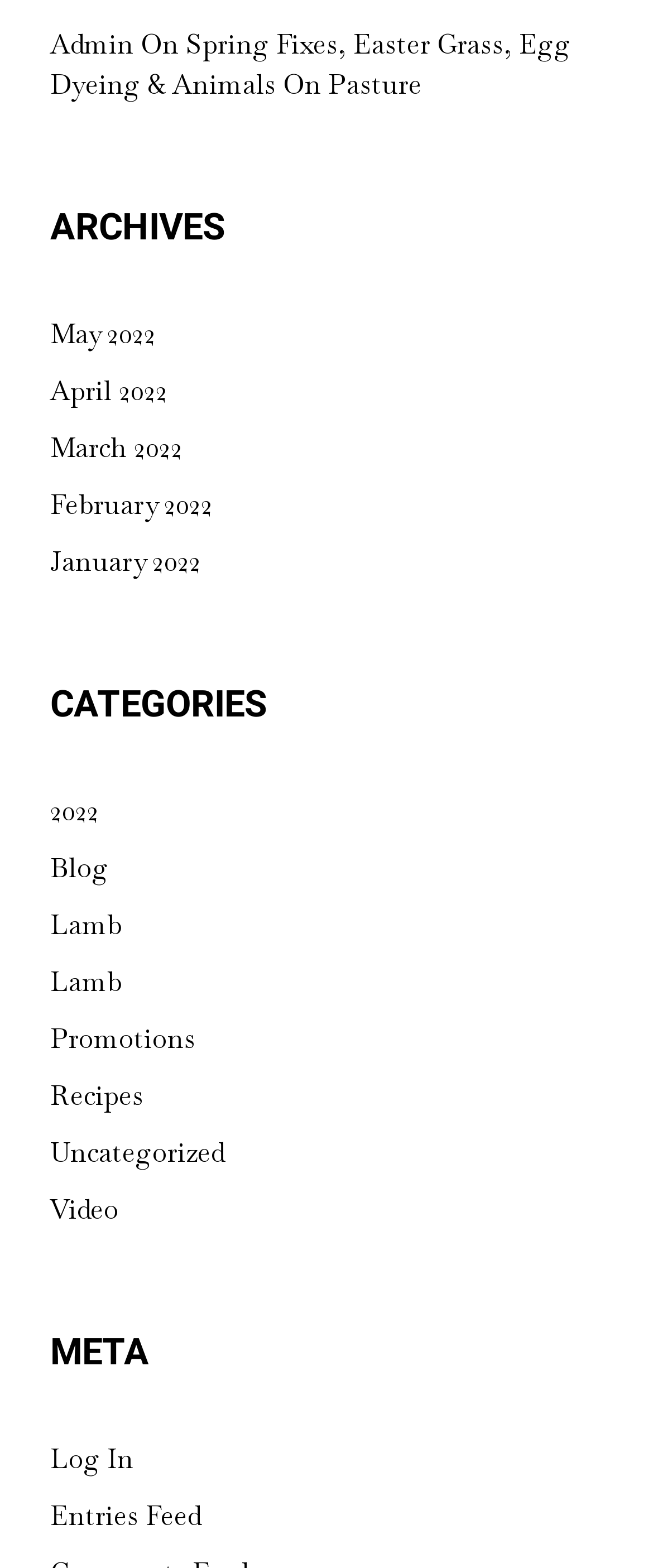Locate the bounding box coordinates of the item that should be clicked to fulfill the instruction: "Listen to Gallifrey One Recap".

None